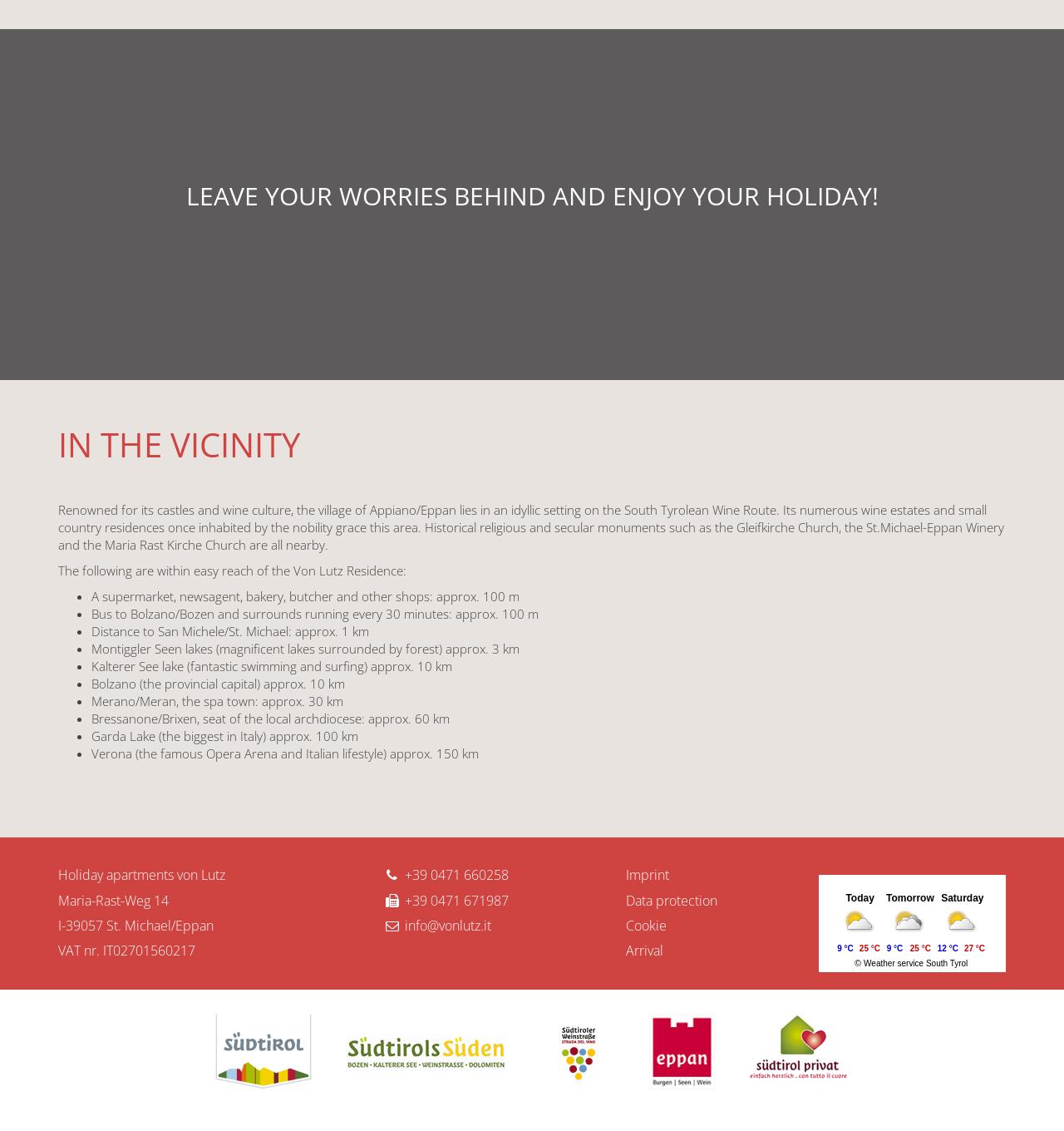Please locate the bounding box coordinates of the element's region that needs to be clicked to follow the instruction: "Send an email to the provided address". The bounding box coordinates should be provided as four float numbers between 0 and 1, i.e., [left, top, right, bottom].

[0.359, 0.81, 0.462, 0.826]